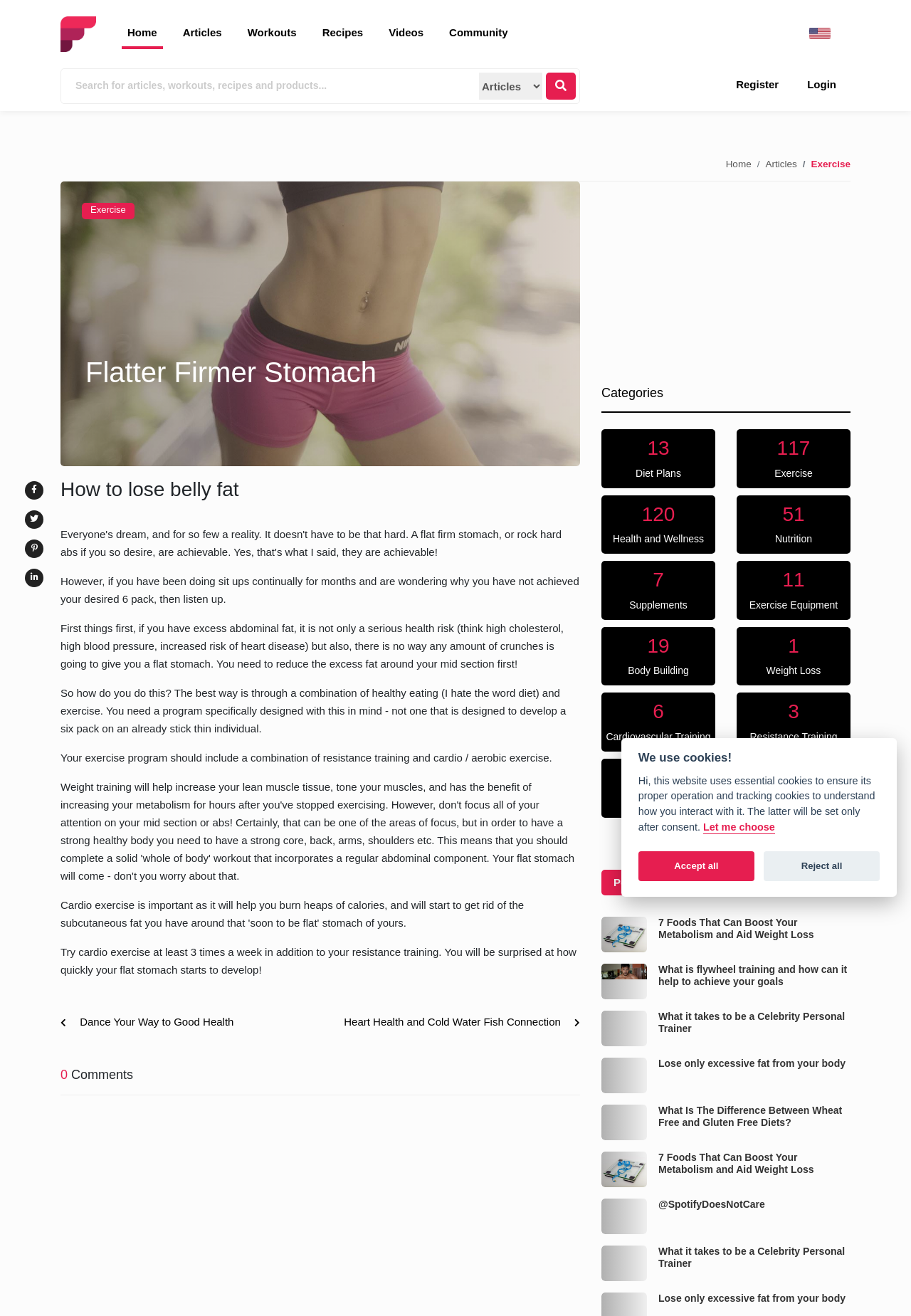Identify and extract the main heading of the webpage.

Flatter Firmer Stomach